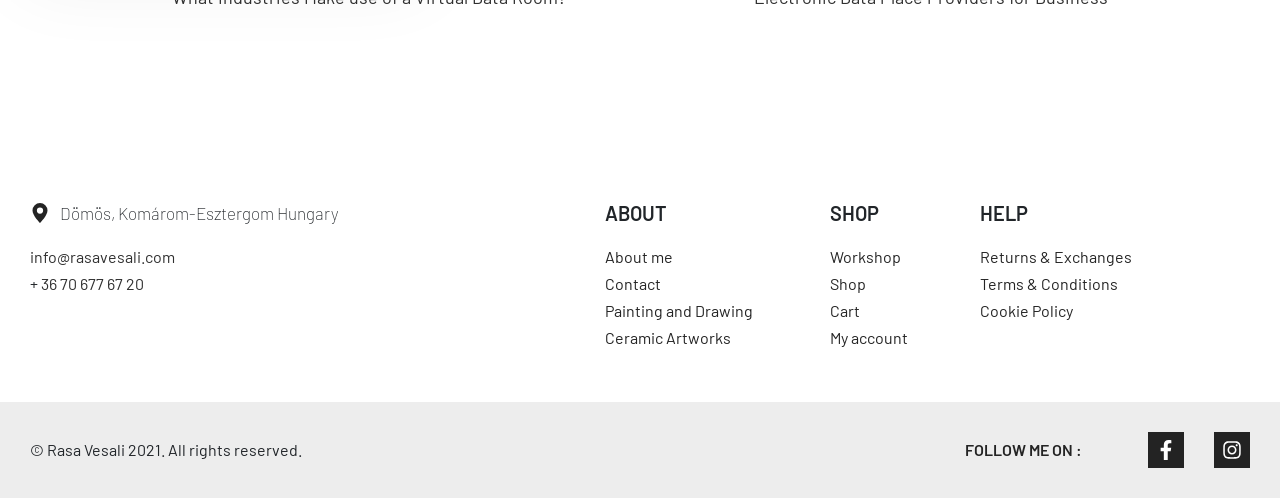Specify the bounding box coordinates for the region that must be clicked to perform the given instruction: "View about me".

[0.473, 0.488, 0.526, 0.542]